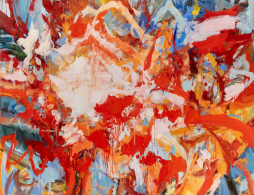What is the purpose of the exhibition?
Look at the image and respond with a one-word or short-phrase answer.

To encourage personal interpretation